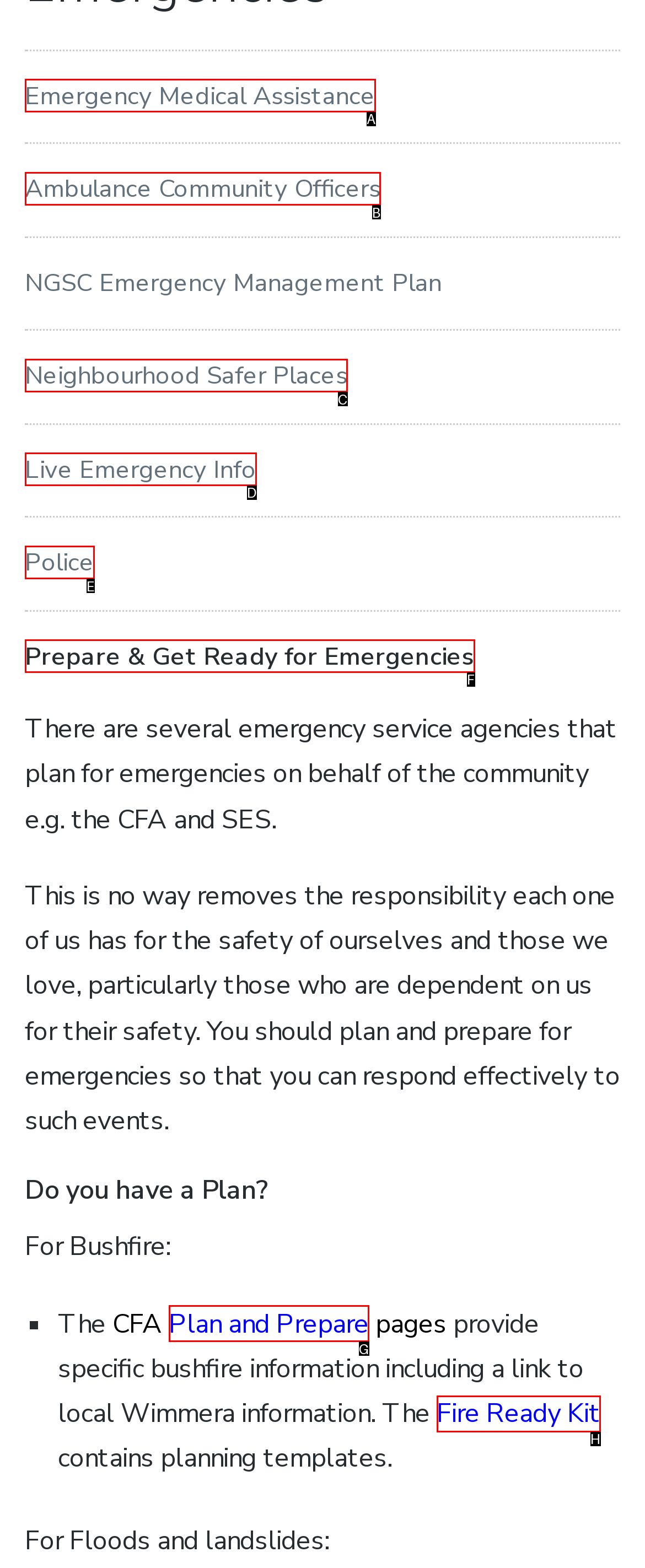What letter corresponds to the UI element described here: Emergency Medical Assistance
Reply with the letter from the options provided.

A